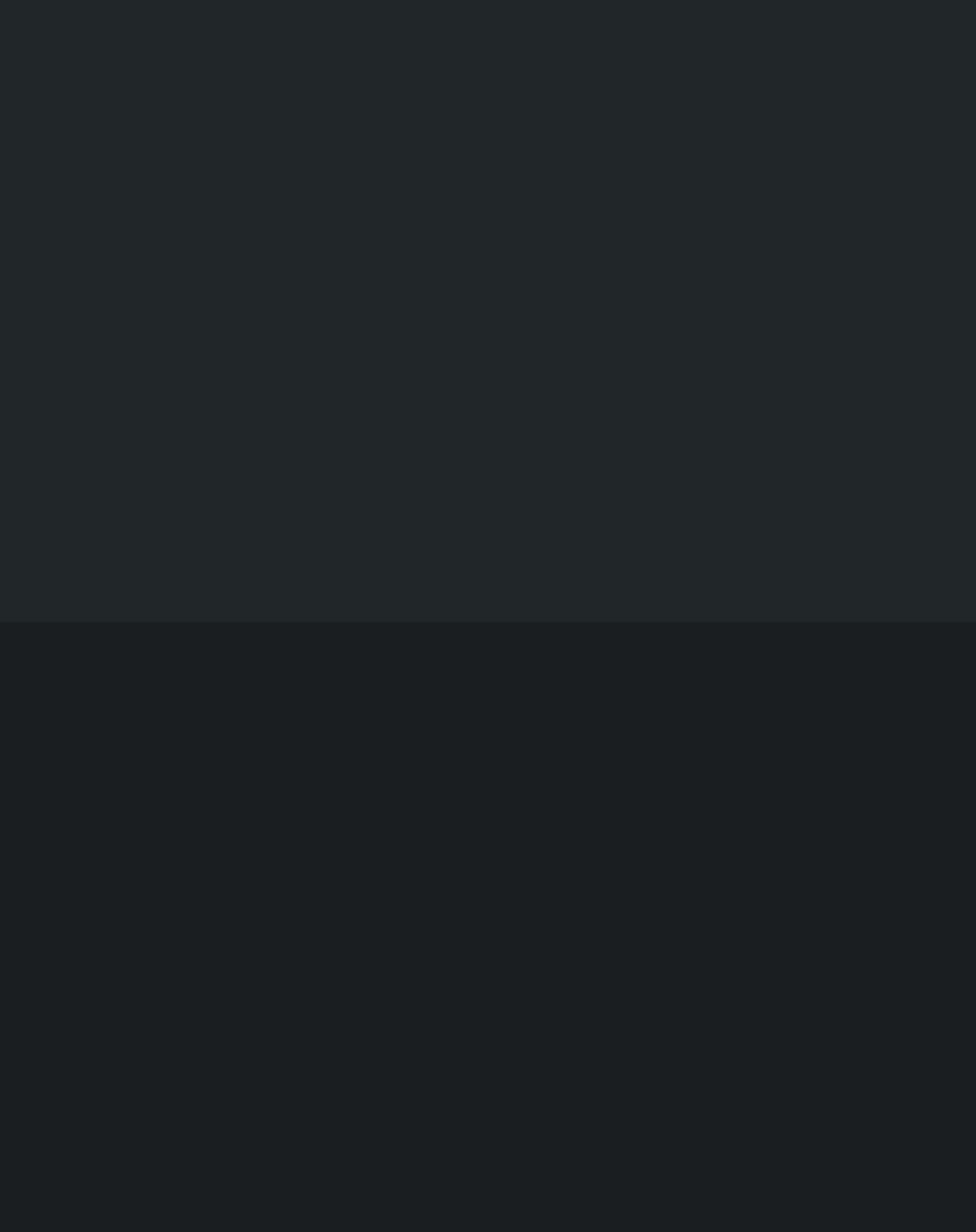Answer the question with a single word or phrase: 
What is the minimum time to get a lawyer?

15 minutes